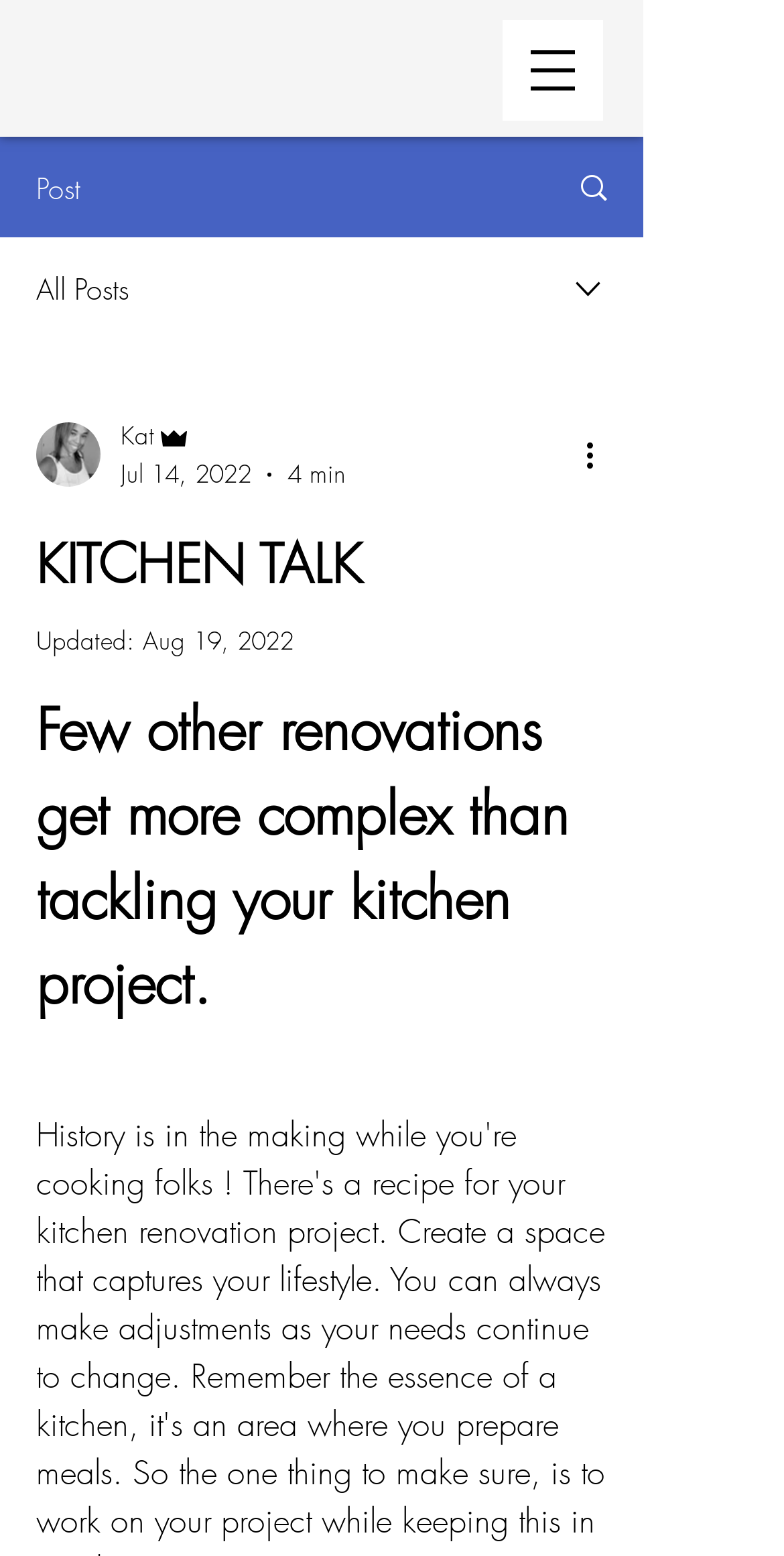What is the date of the latest update?
Look at the image and answer with only one word or phrase.

Aug 19, 2022